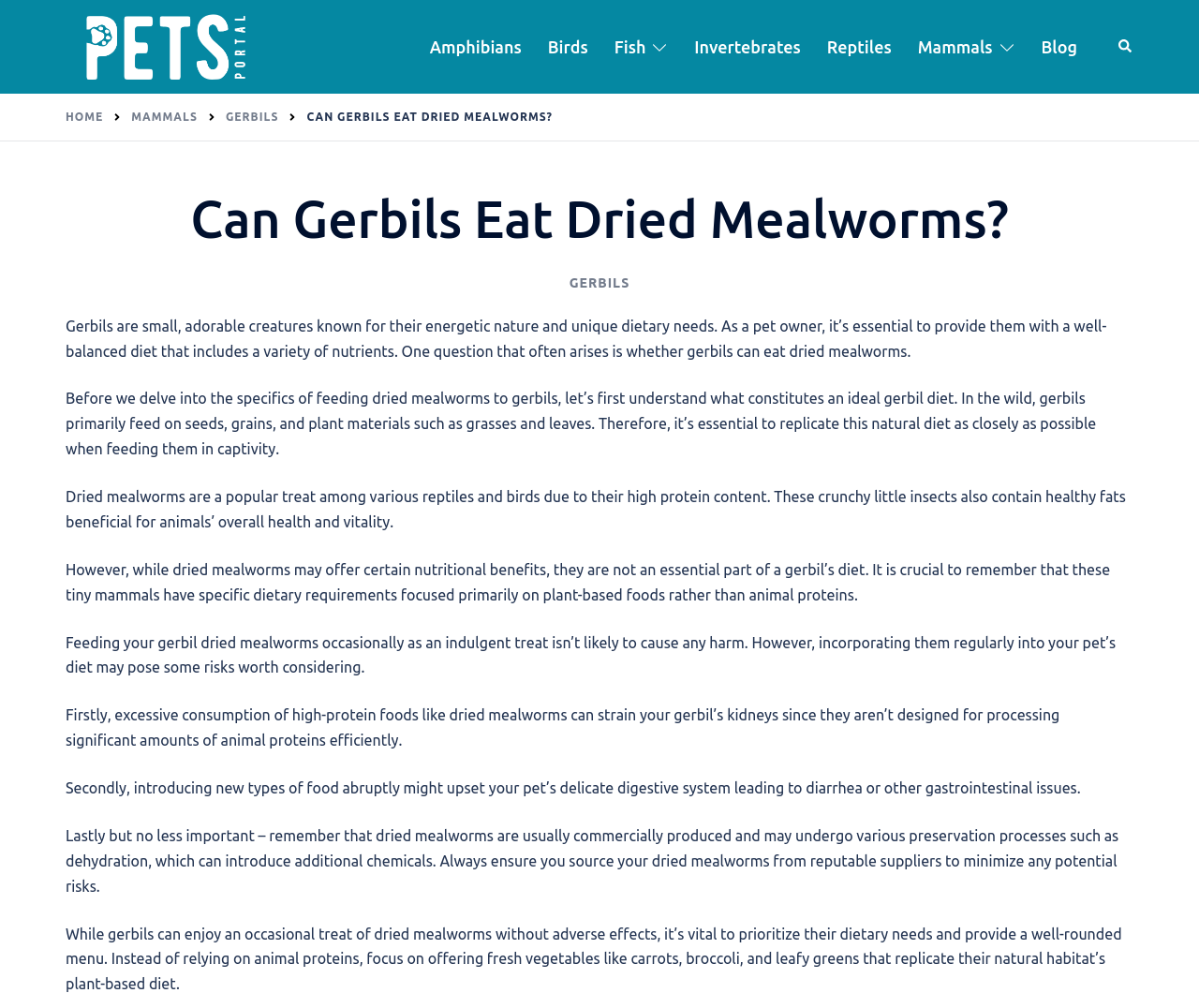Based on the image, give a detailed response to the question: What do gerbils primarily feed on in the wild?

According to the webpage, gerbils primarily feed on seeds, grains, and plant materials such as grasses and leaves in the wild, which is why it's essential to replicate this natural diet as closely as possible when feeding them in captivity.